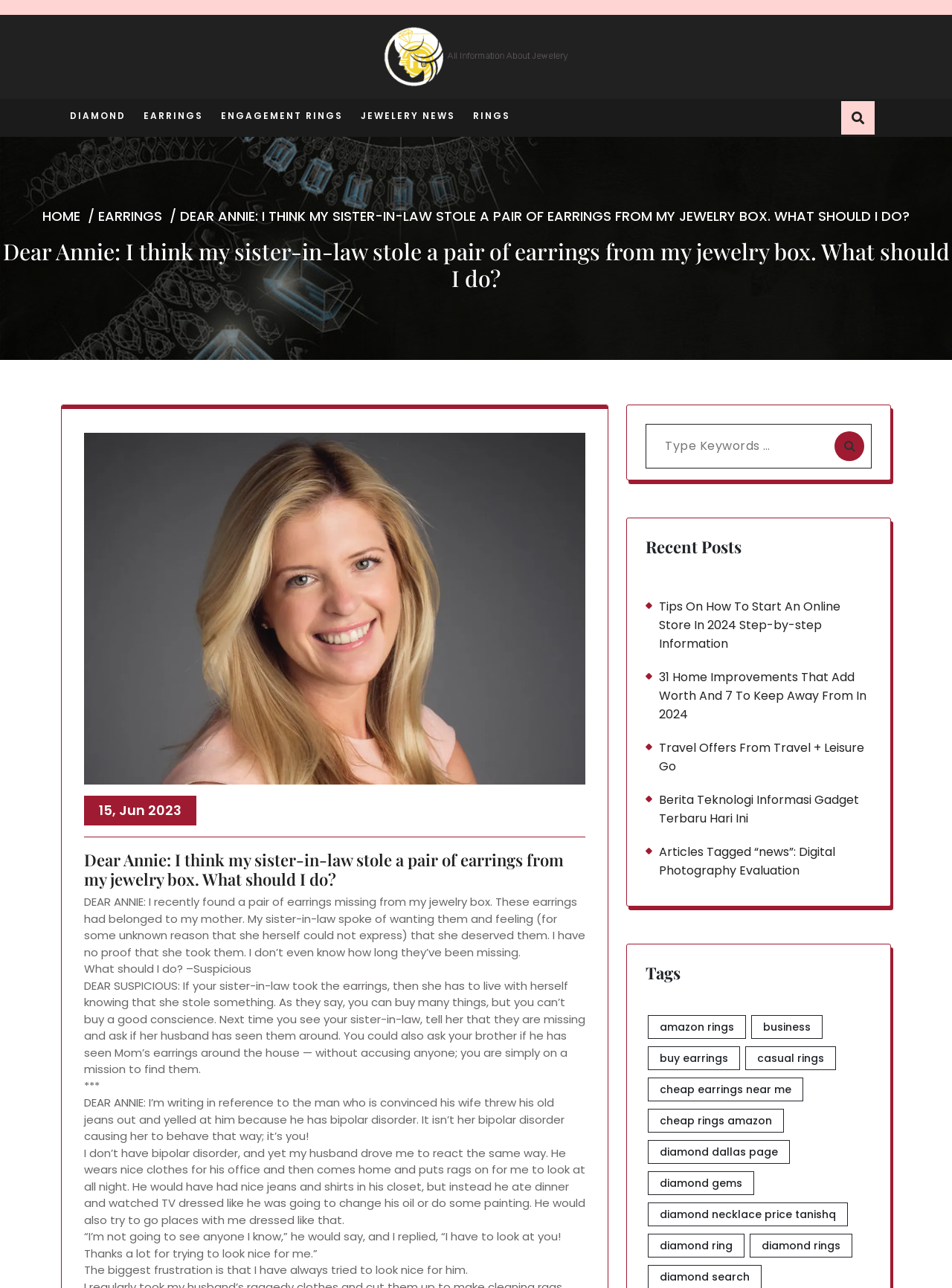Please provide the bounding box coordinate of the region that matches the element description: rings. Coordinates should be in the format (top-left x, top-left y, bottom-right x, bottom-right y) and all values should be between 0 and 1.

[0.497, 0.077, 0.536, 0.102]